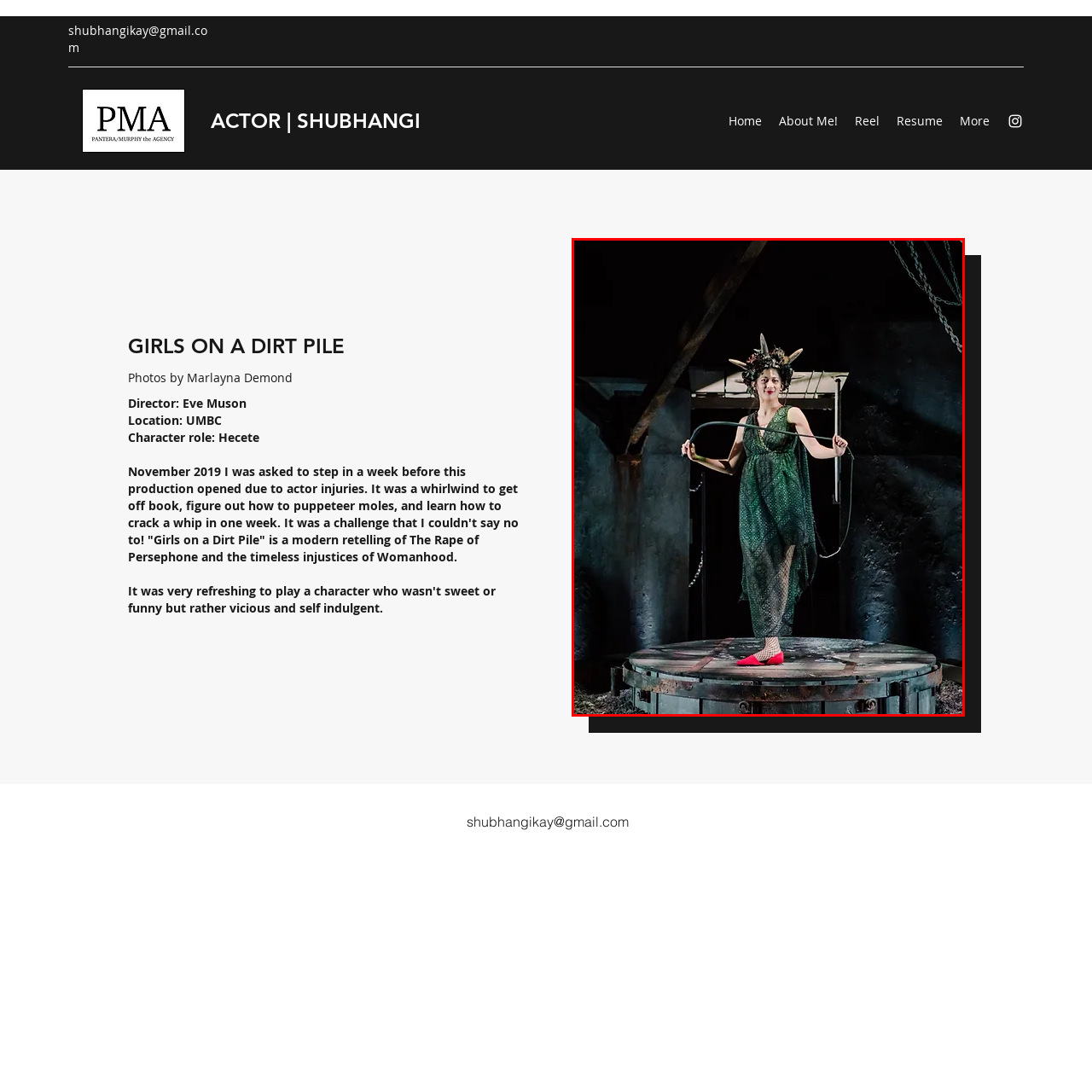Please look at the image highlighted by the red box, What is the shape of the platform the actress is standing on?
 Provide your answer using a single word or phrase.

Circular